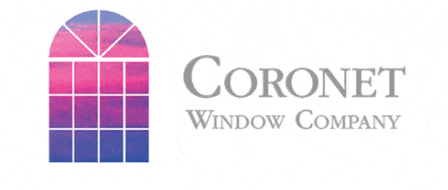Offer a detailed explanation of what is happening in the image.

The image features the logo of Coronet Window Company, prominently displayed in a modern design. The logo showcases a stylized window with a semi-circular top, filled with soft shades of pink and blue, evoking a serene sunset. Below this graphic element, the name "CORONET" is written in bold letters, accompanied by the phrase "Window Company" in a more understated font. This visual identity reflects the company's focus on vinyl windows and conveys a sense of quality and craftsmanship, aligning with their reputation as a trusted manufacturer since 1985.